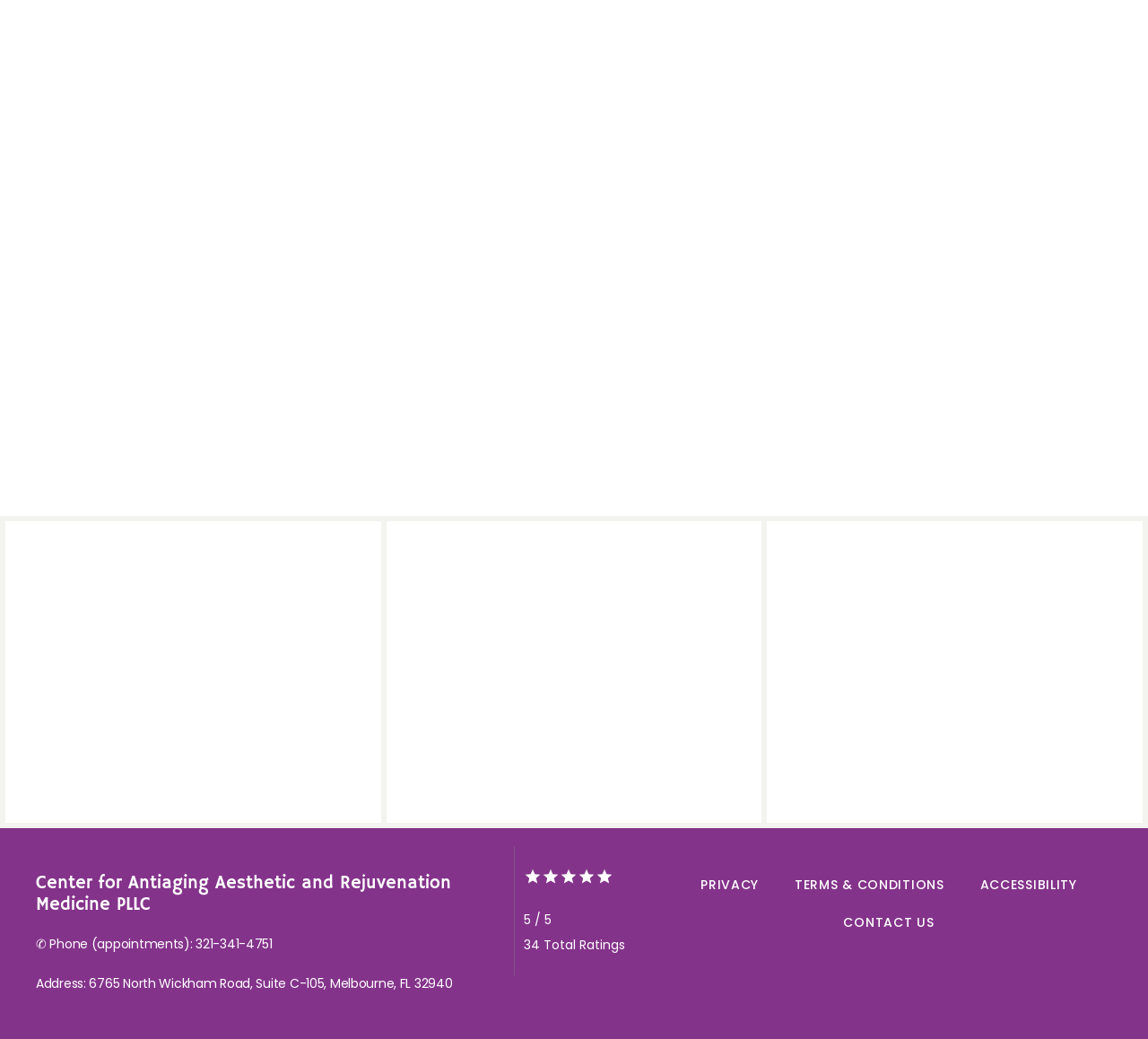Based on the provided description, "Exhibitions & Events", find the bounding box of the corresponding UI element in the screenshot.

None